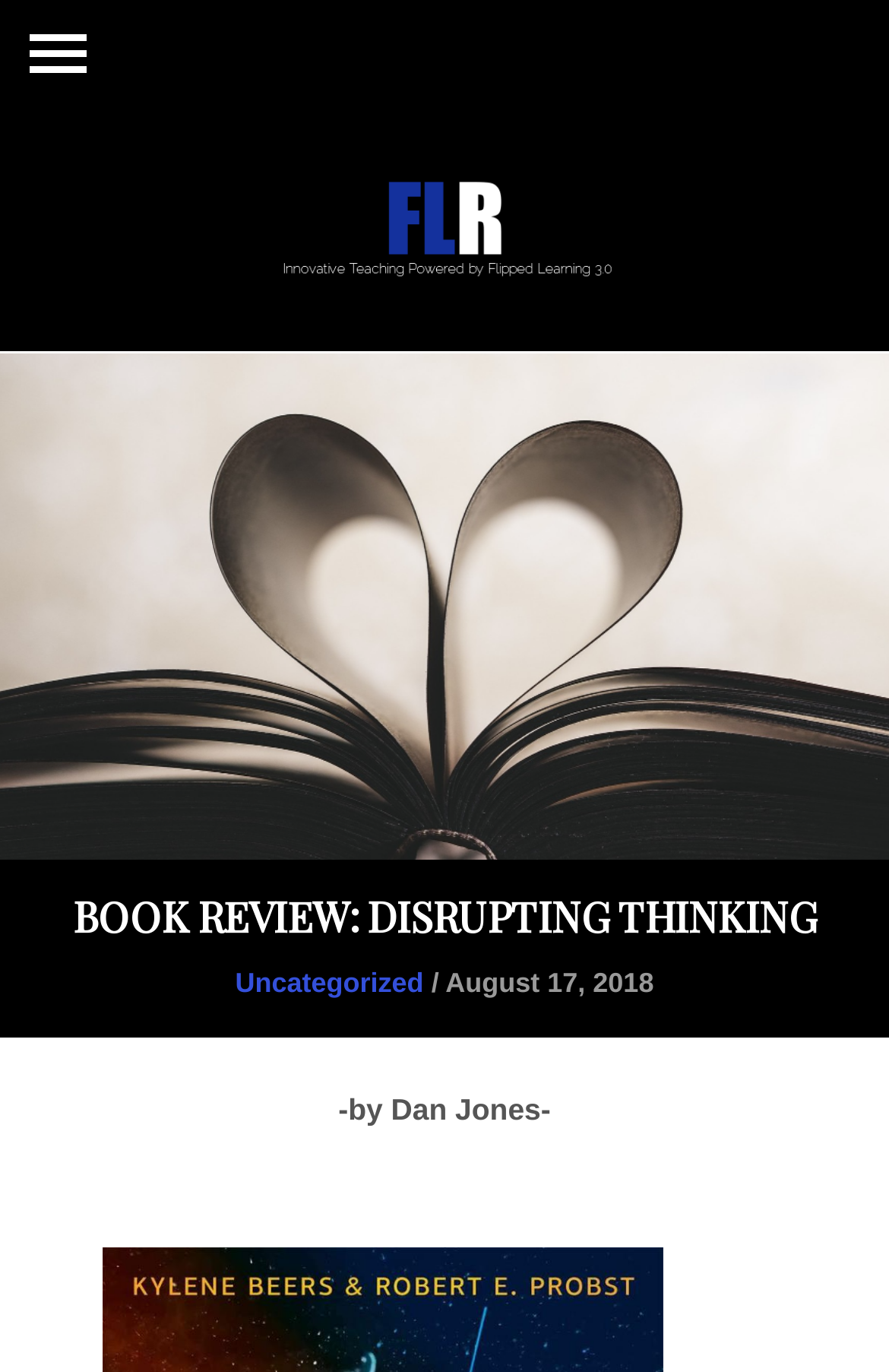Using the provided element description: "Uncategorized", determine the bounding box coordinates of the corresponding UI element in the screenshot.

[0.265, 0.705, 0.477, 0.728]